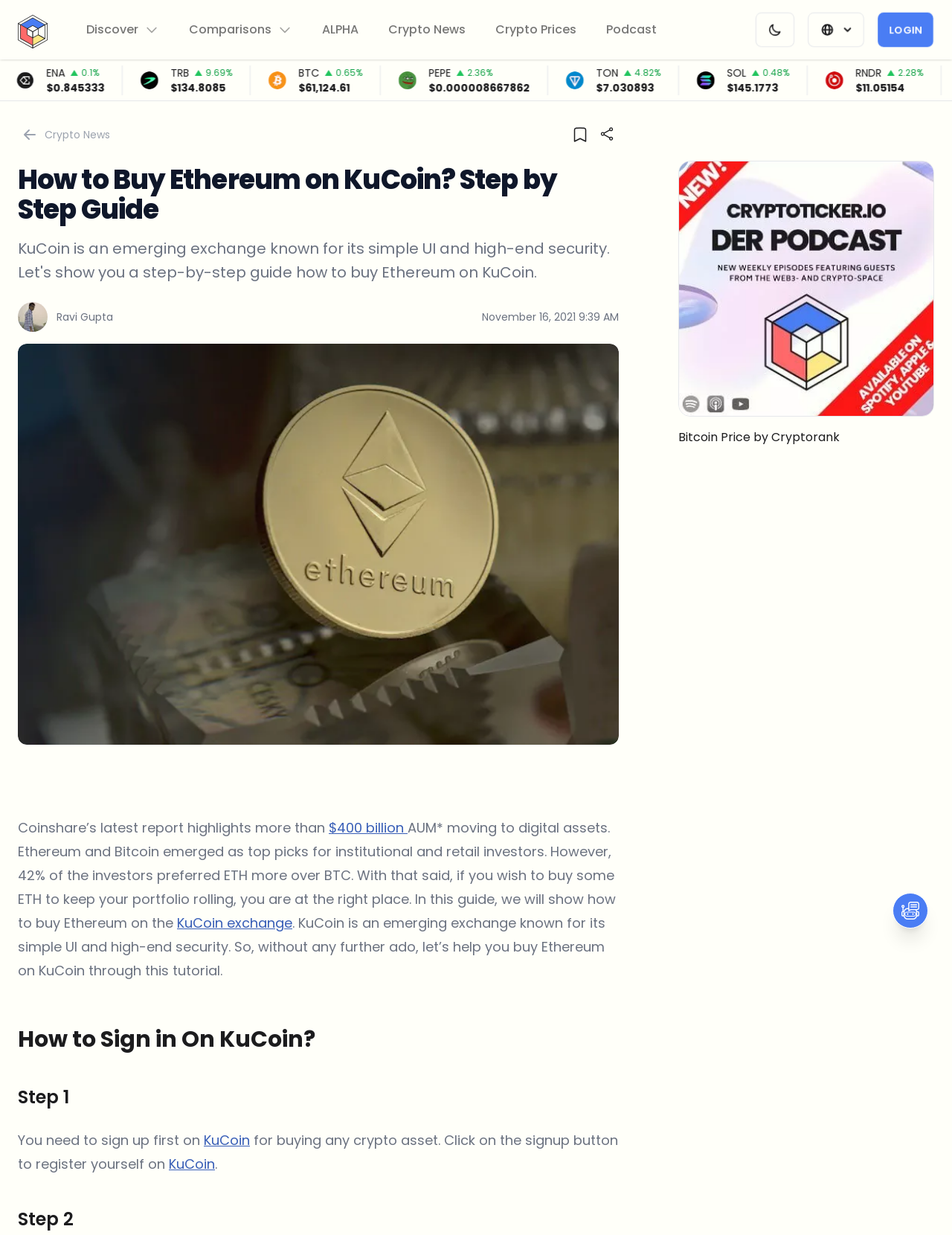Please identify the bounding box coordinates of the region to click in order to complete the task: "Check the price of Bitcoin". The coordinates must be four float numbers between 0 and 1, specified as [left, top, right, bottom].

[0.146, 0.053, 0.283, 0.077]